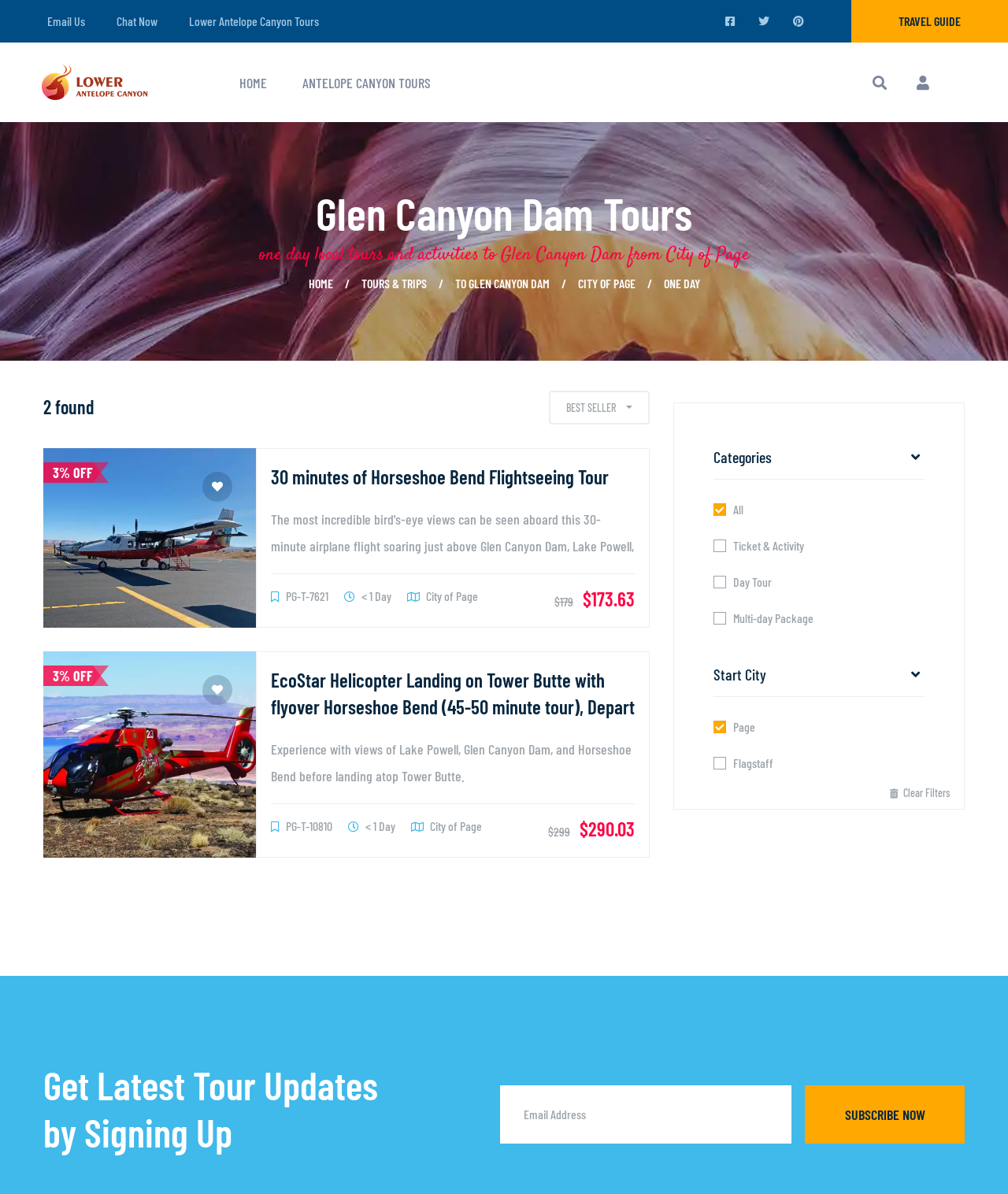Locate the bounding box coordinates of the element's region that should be clicked to carry out the following instruction: "Filter by best seller". The coordinates need to be four float numbers between 0 and 1, i.e., [left, top, right, bottom].

[0.545, 0.327, 0.645, 0.355]